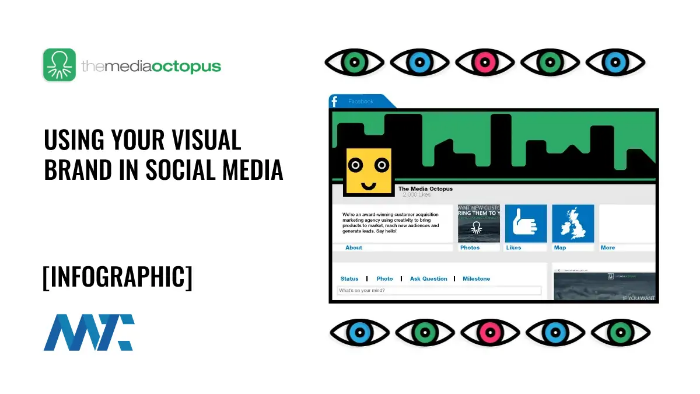Please answer the following question as detailed as possible based on the image: 
What does the stylized character resemble?

The stylized character in the infographic is designed to be visually appealing and engaging, resembling a friendly yellow box with eyes, which encapsulates the theme of engaging with audiences through visually appealing content.